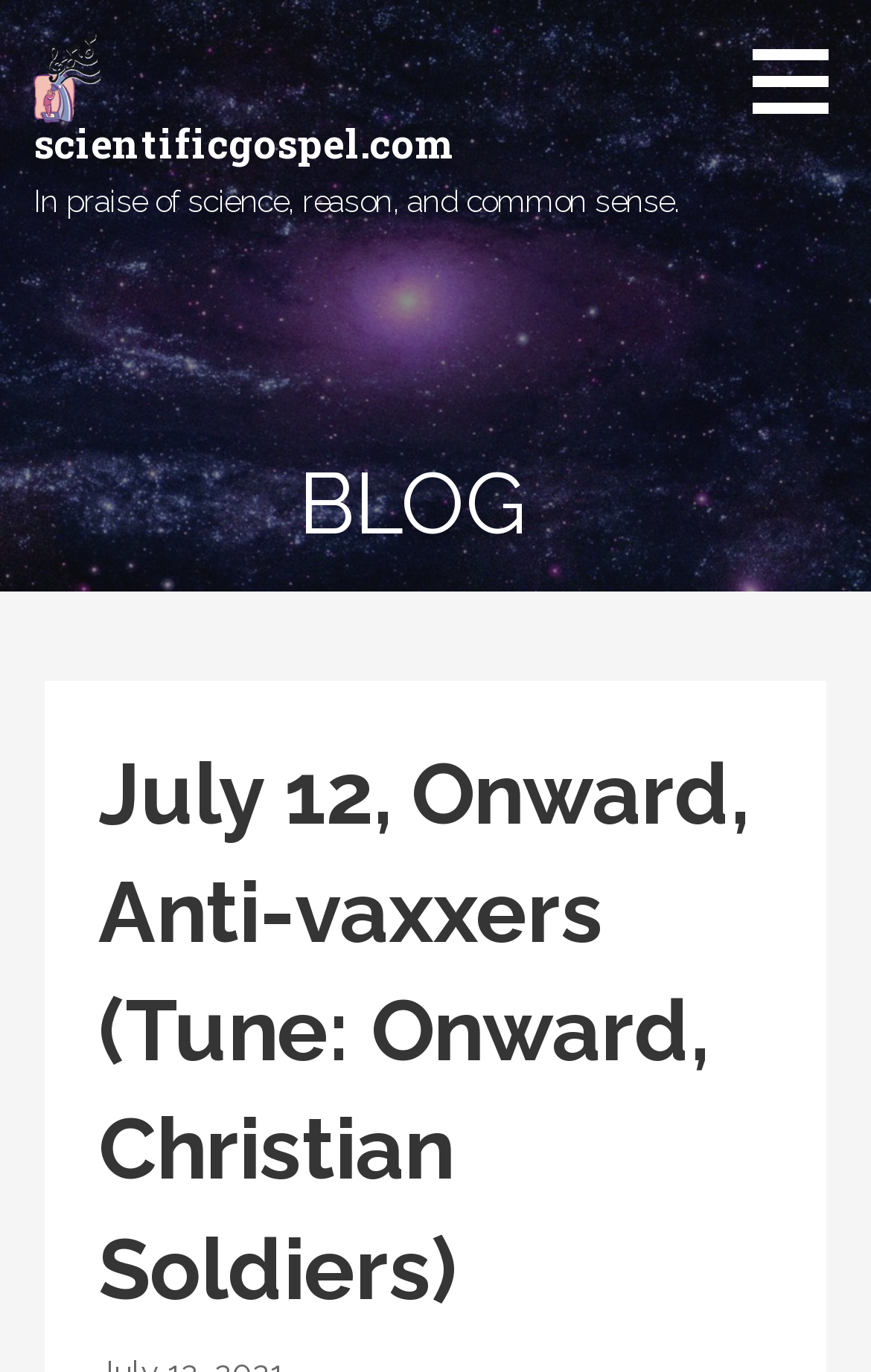Given the content of the image, can you provide a detailed answer to the question?
What is the website's slogan?

I found the website's slogan by looking at the static text element with the bounding box coordinates [0.038, 0.133, 0.781, 0.159], which contains the text 'In praise of science, reason, and common sense.'